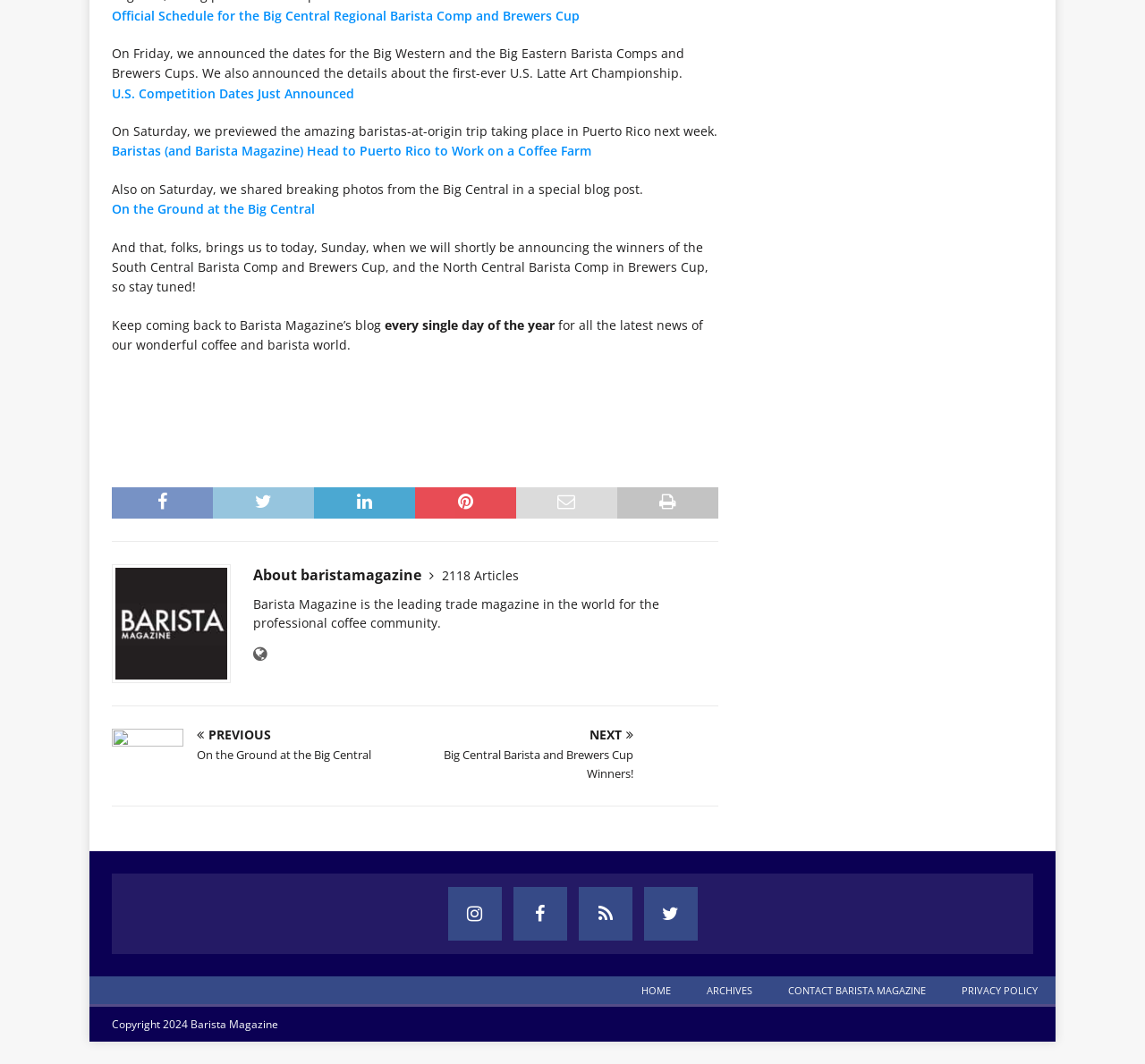Respond concisely with one word or phrase to the following query:
How many articles are there?

2118